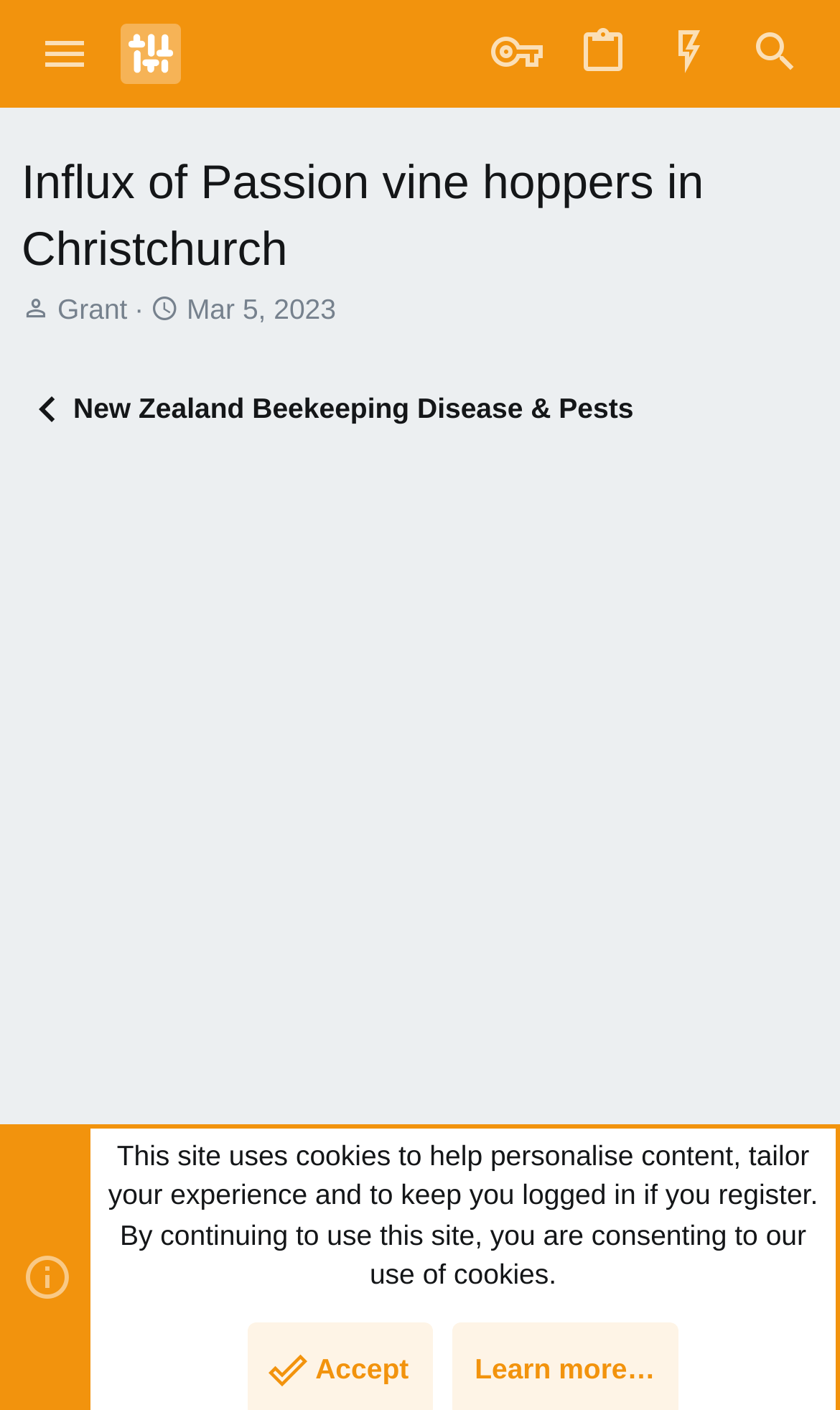Locate the bounding box coordinates of the element that needs to be clicked to carry out the instruction: "Click on 'What are the Basic Requirements'". The coordinates should be given as four float numbers ranging from 0 to 1, i.e., [left, top, right, bottom].

None